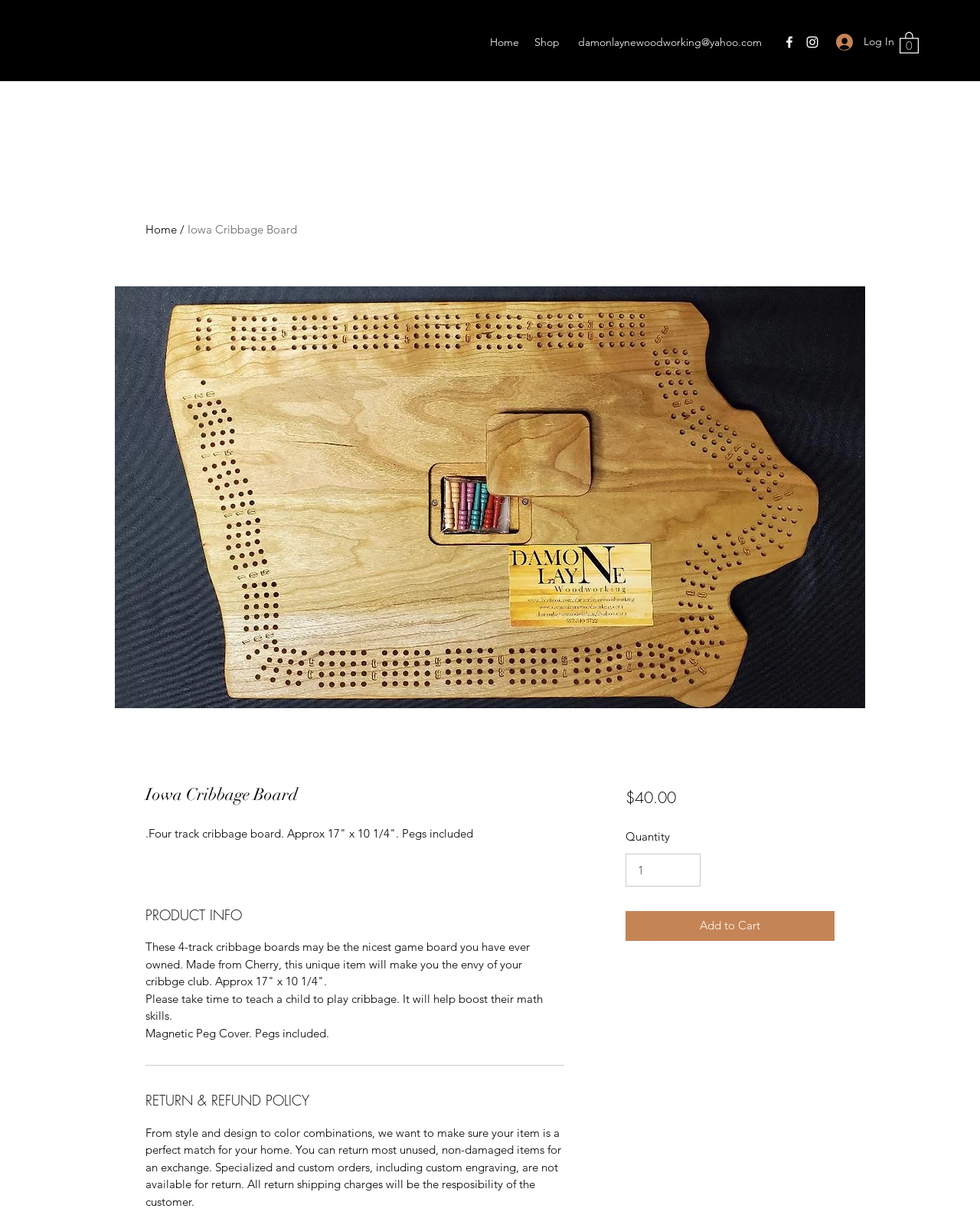Identify the bounding box coordinates of the specific part of the webpage to click to complete this instruction: "Click the Log In button".

[0.842, 0.023, 0.912, 0.046]